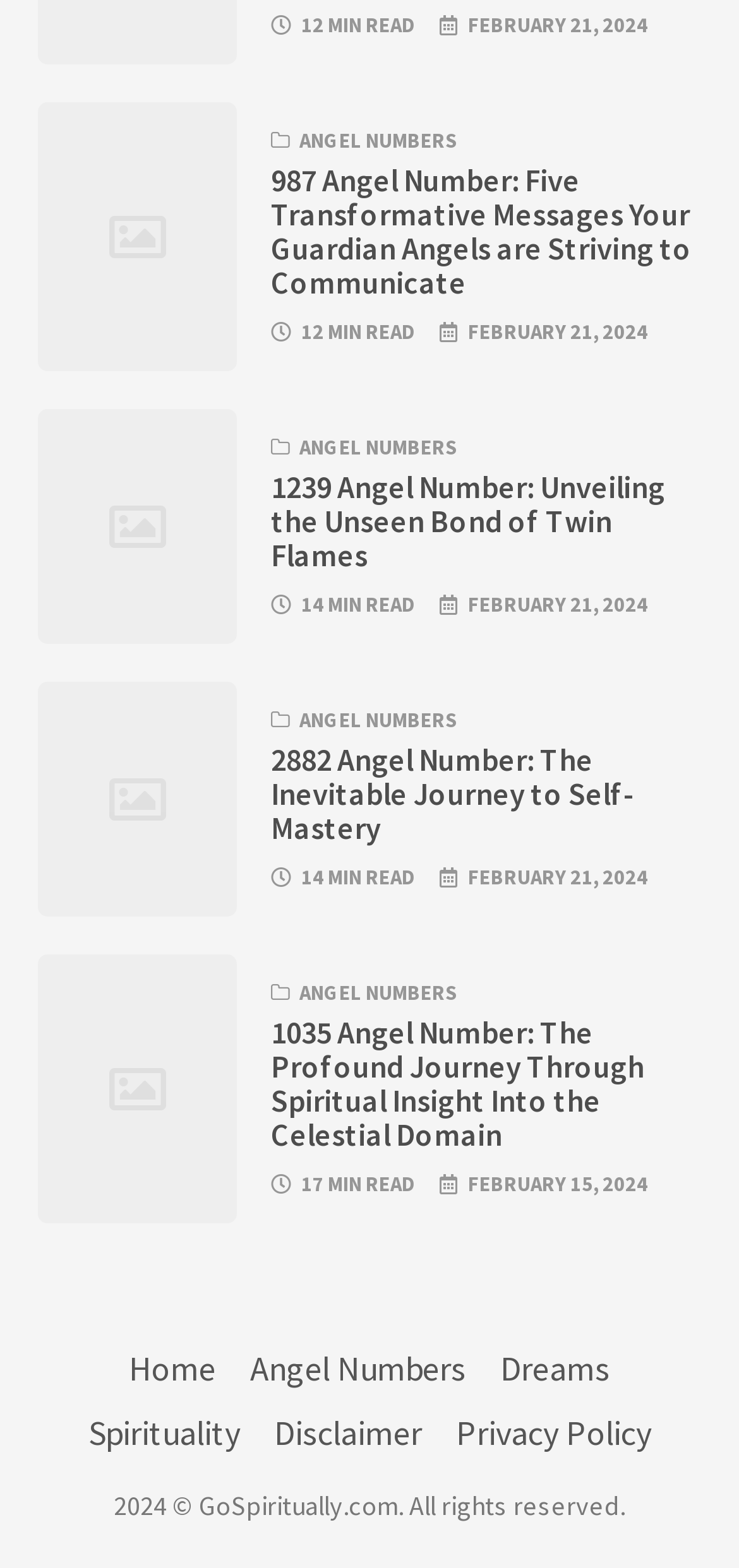Find the bounding box coordinates for the HTML element specified by: "Disclaimer".

[0.371, 0.9, 0.571, 0.928]